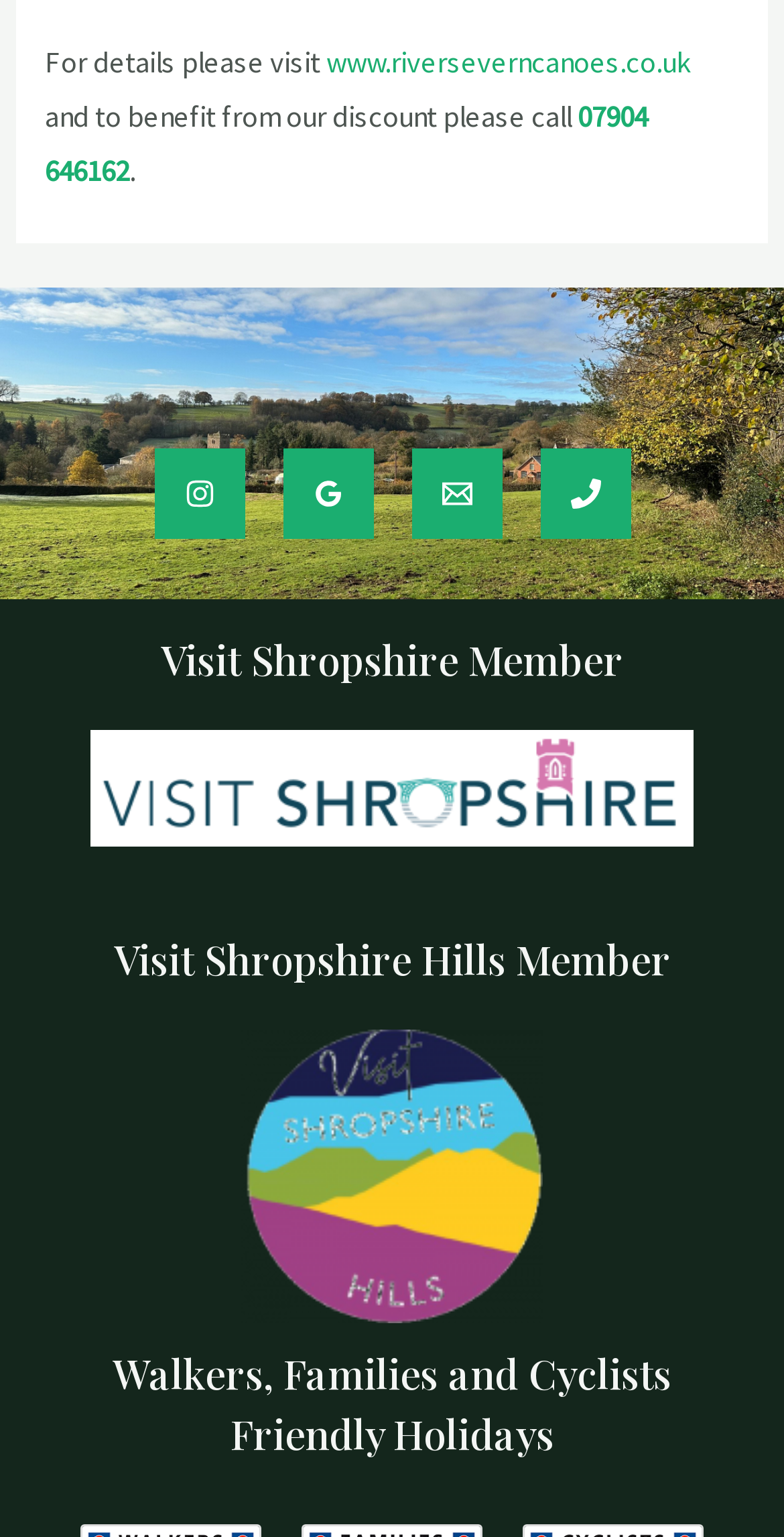Show the bounding box coordinates for the HTML element described as: "Google Reviews".

[0.36, 0.291, 0.476, 0.35]